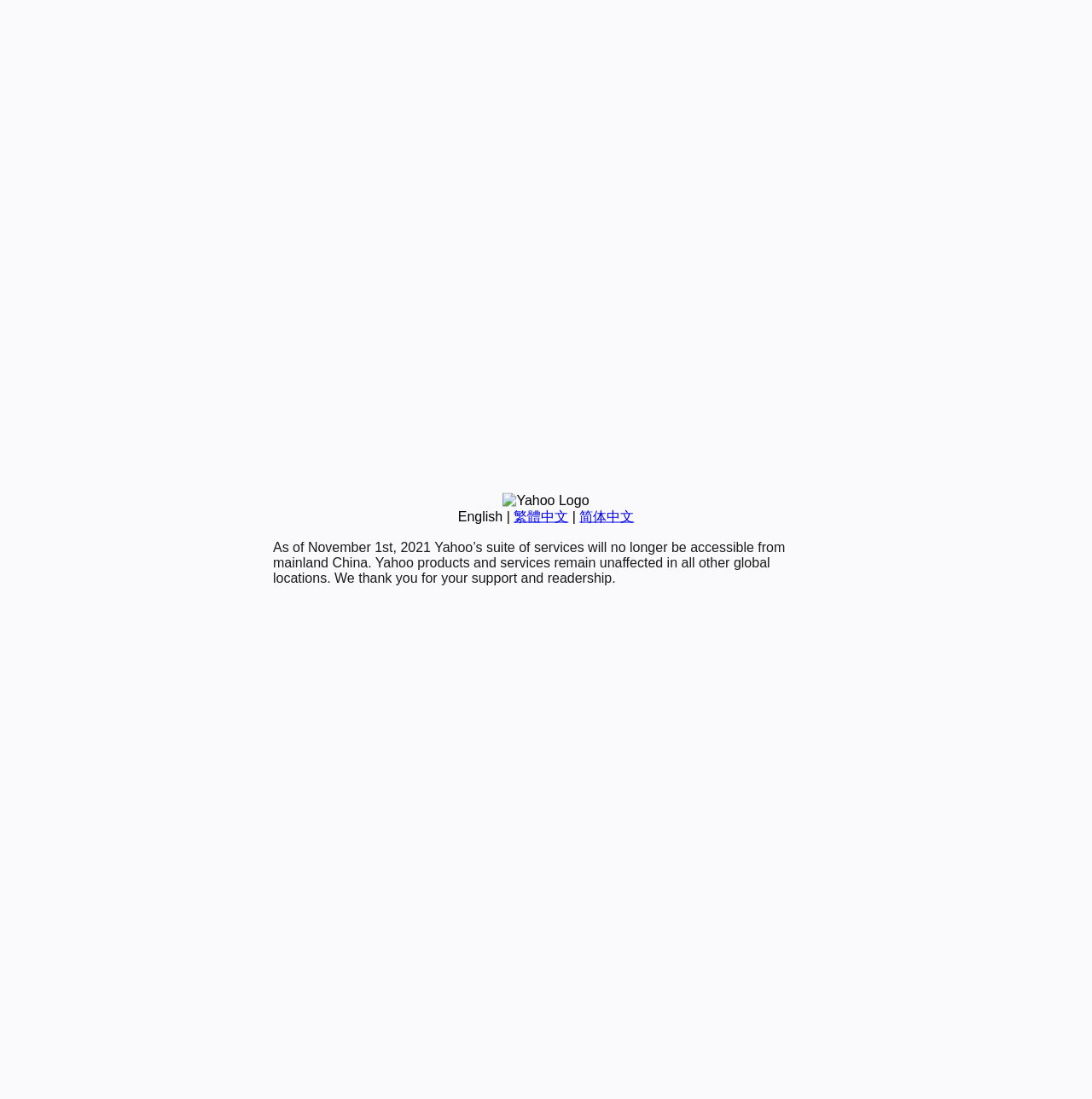Locate the bounding box of the UI element based on this description: "简体中文". Provide four float numbers between 0 and 1 as [left, top, right, bottom].

[0.531, 0.463, 0.581, 0.476]